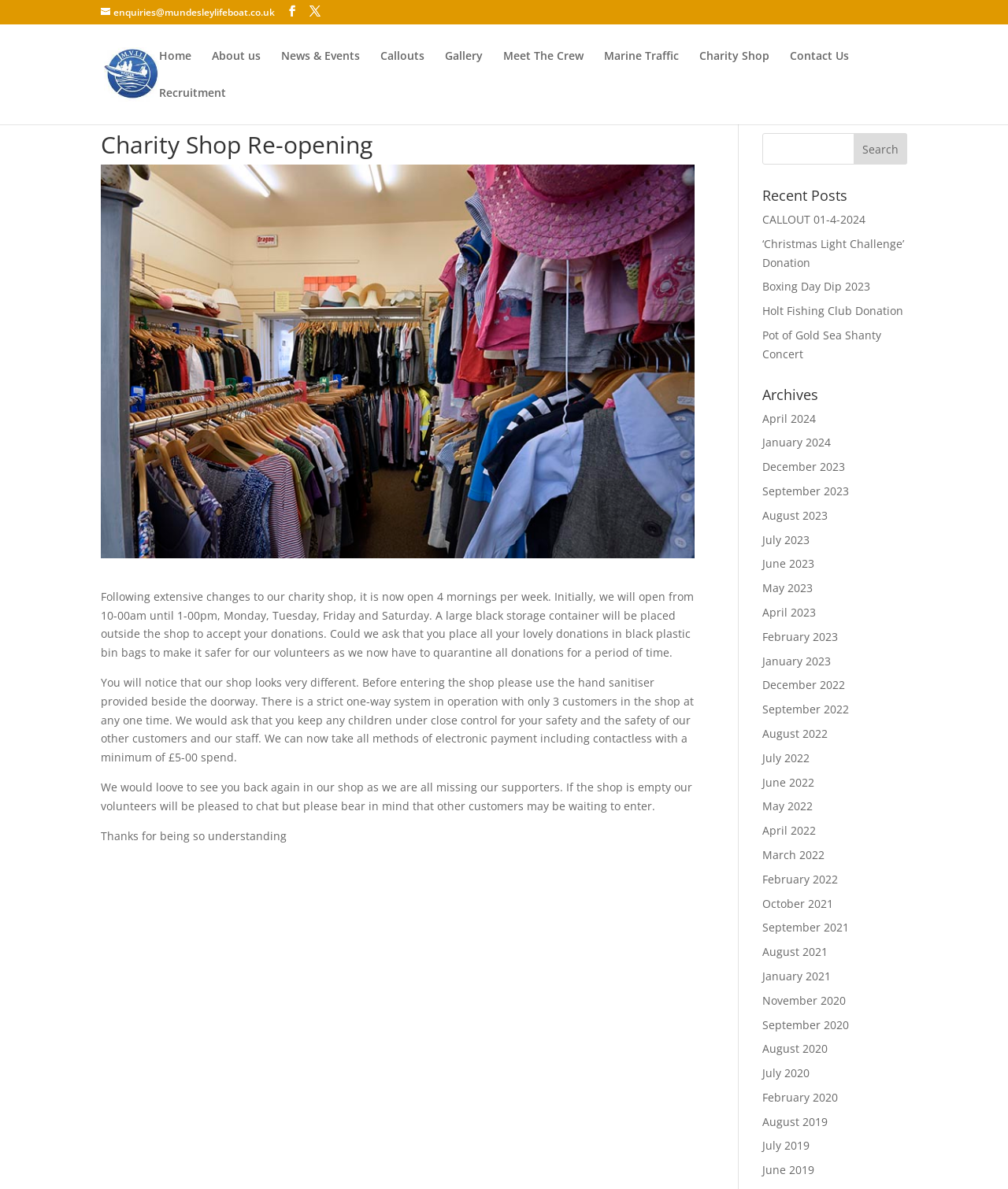Determine the coordinates of the bounding box for the clickable area needed to execute this instruction: "Search for something".

[0.756, 0.112, 0.9, 0.138]